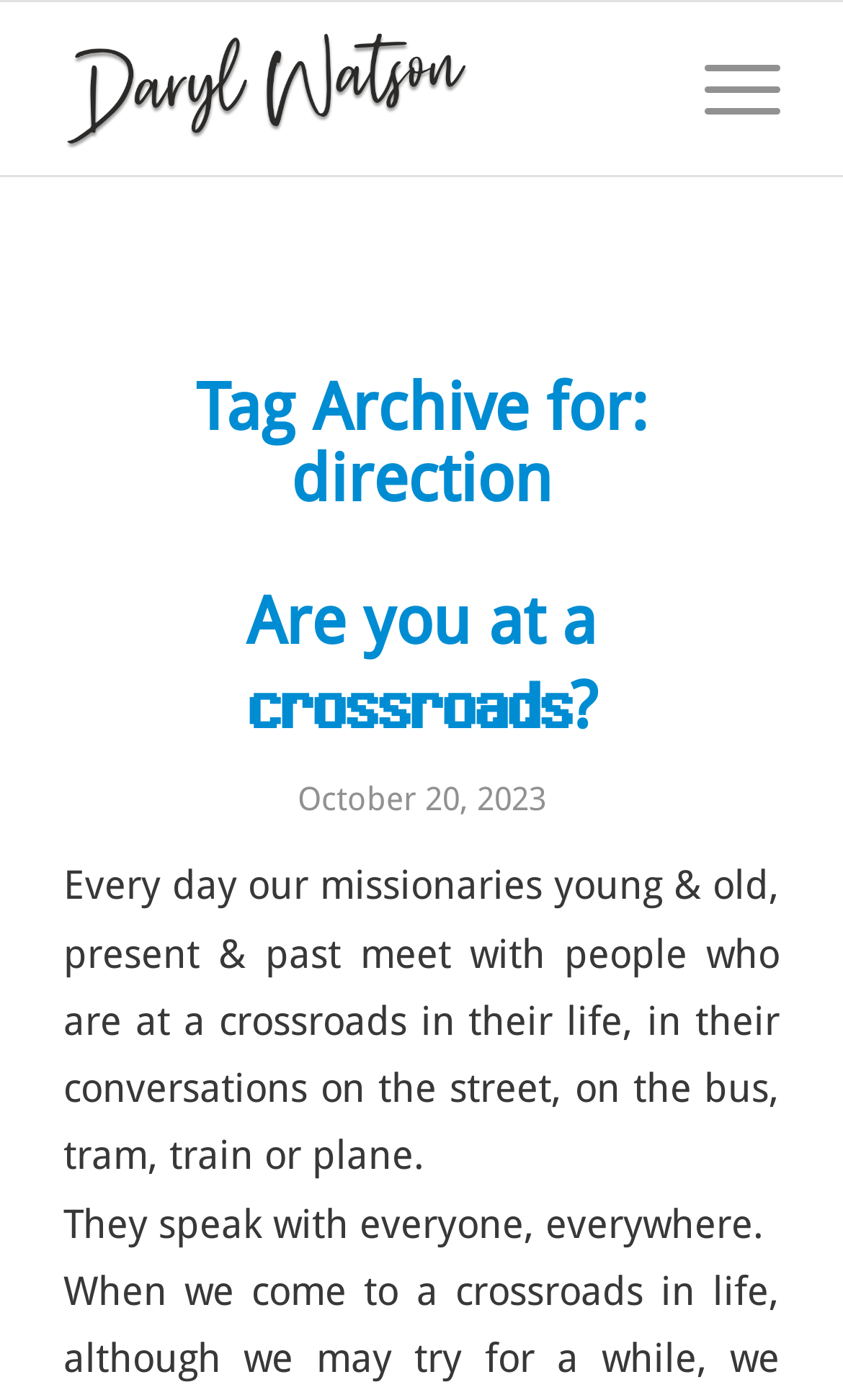What do the missionaries do?
Using the visual information, reply with a single word or short phrase.

Speak with everyone, everywhere